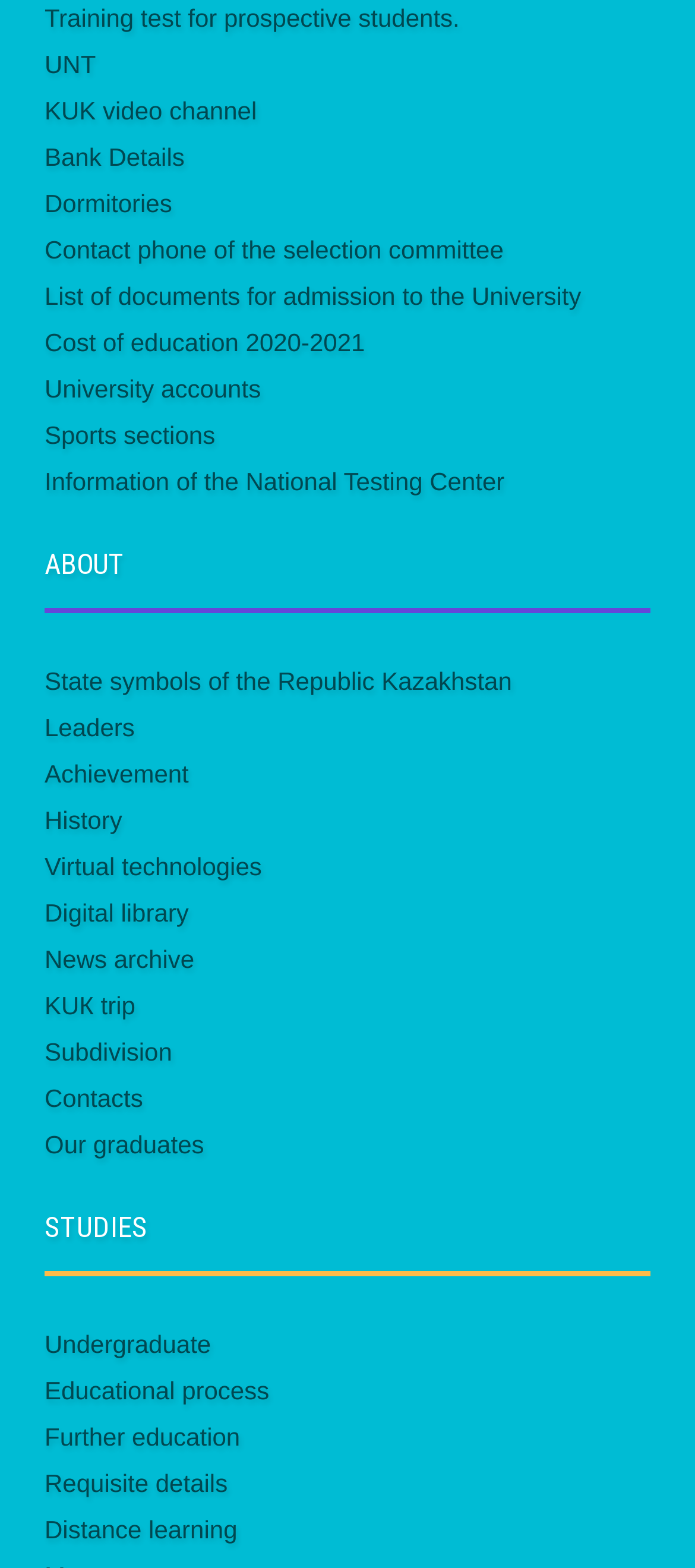What is the last link under the 'STUDIES' heading?
Please use the image to deliver a detailed and complete answer.

I looked at the links under the 'STUDIES' heading and found that the last link is 'Distance learning', which is located at the bottom of the section.